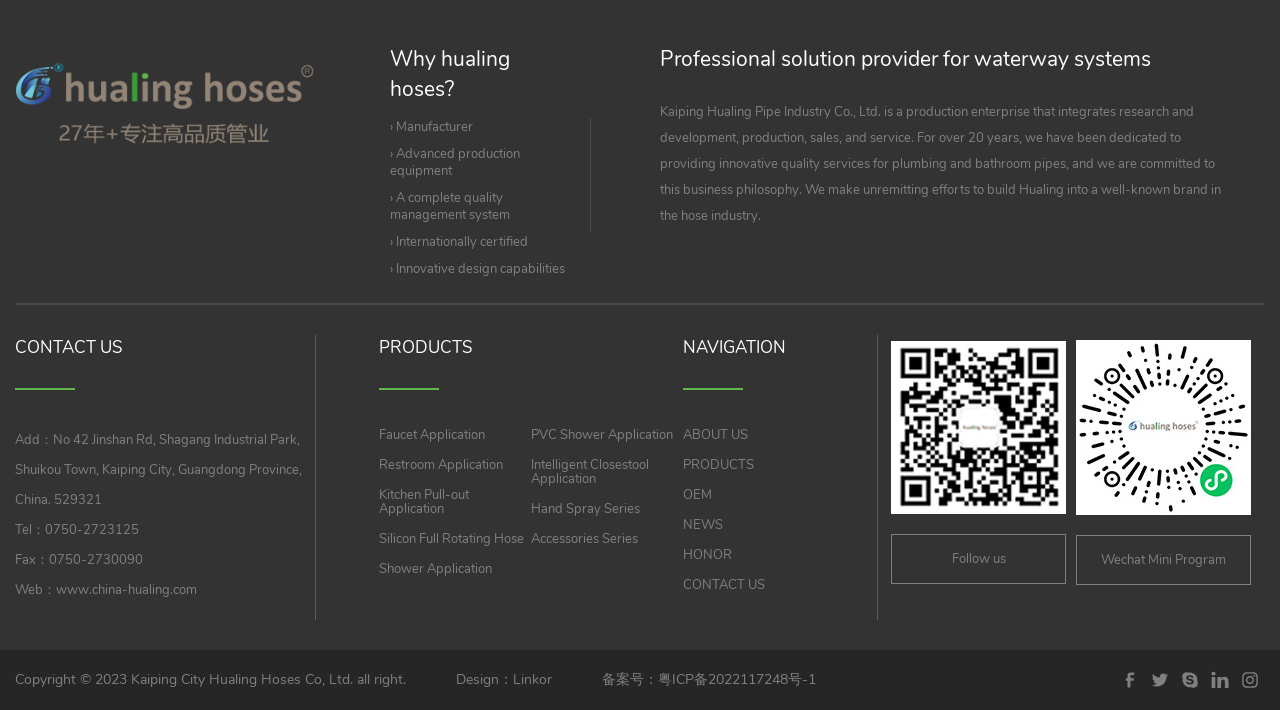Determine the bounding box coordinates of the region that needs to be clicked to achieve the task: "Go to 'ABOUT US' page".

[0.534, 0.599, 0.585, 0.625]